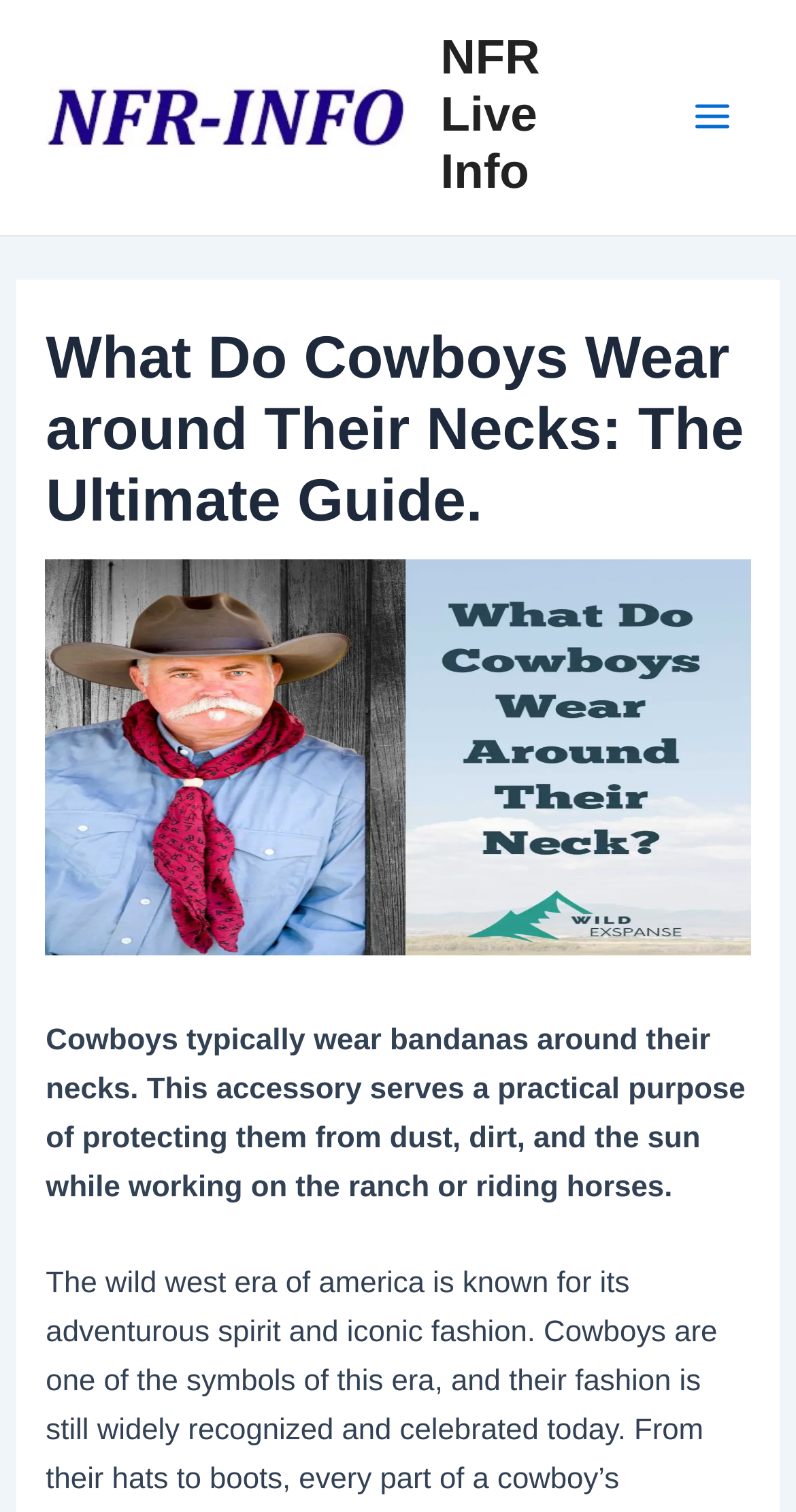Describe the webpage meticulously, covering all significant aspects.

The webpage is about the ultimate guide to what cowboys wear around their necks. At the top left, there is a logo image with a link labeled "logo-nfr". To the right of the logo, there is a link labeled "NFR Live Info". On the top right, there is a button labeled "Main Menu" with an image beside it. 

Below the top section, there is a large header that spans almost the entire width of the page, titled "What Do Cowboys Wear around Their Necks: The Ultimate Guide." 

Underneath the header, there is a paragraph of text that explains the practical purpose of cowboys wearing bandanas, which is to protect themselves from dust, dirt, and the sun while working on the ranch or riding horses.